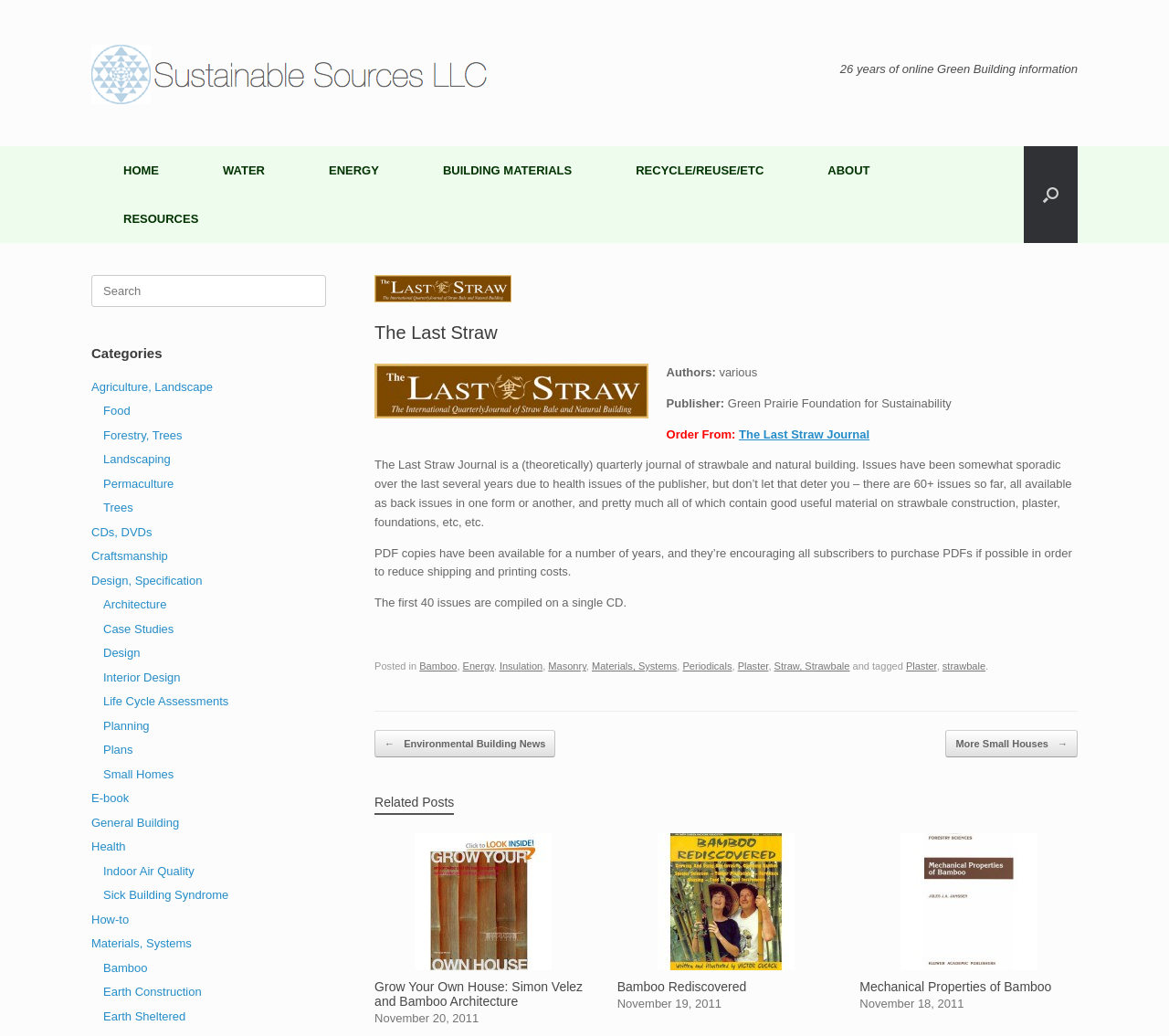Identify the bounding box coordinates of the region that should be clicked to execute the following instruction: "Click the 'HOME' link".

[0.078, 0.141, 0.163, 0.188]